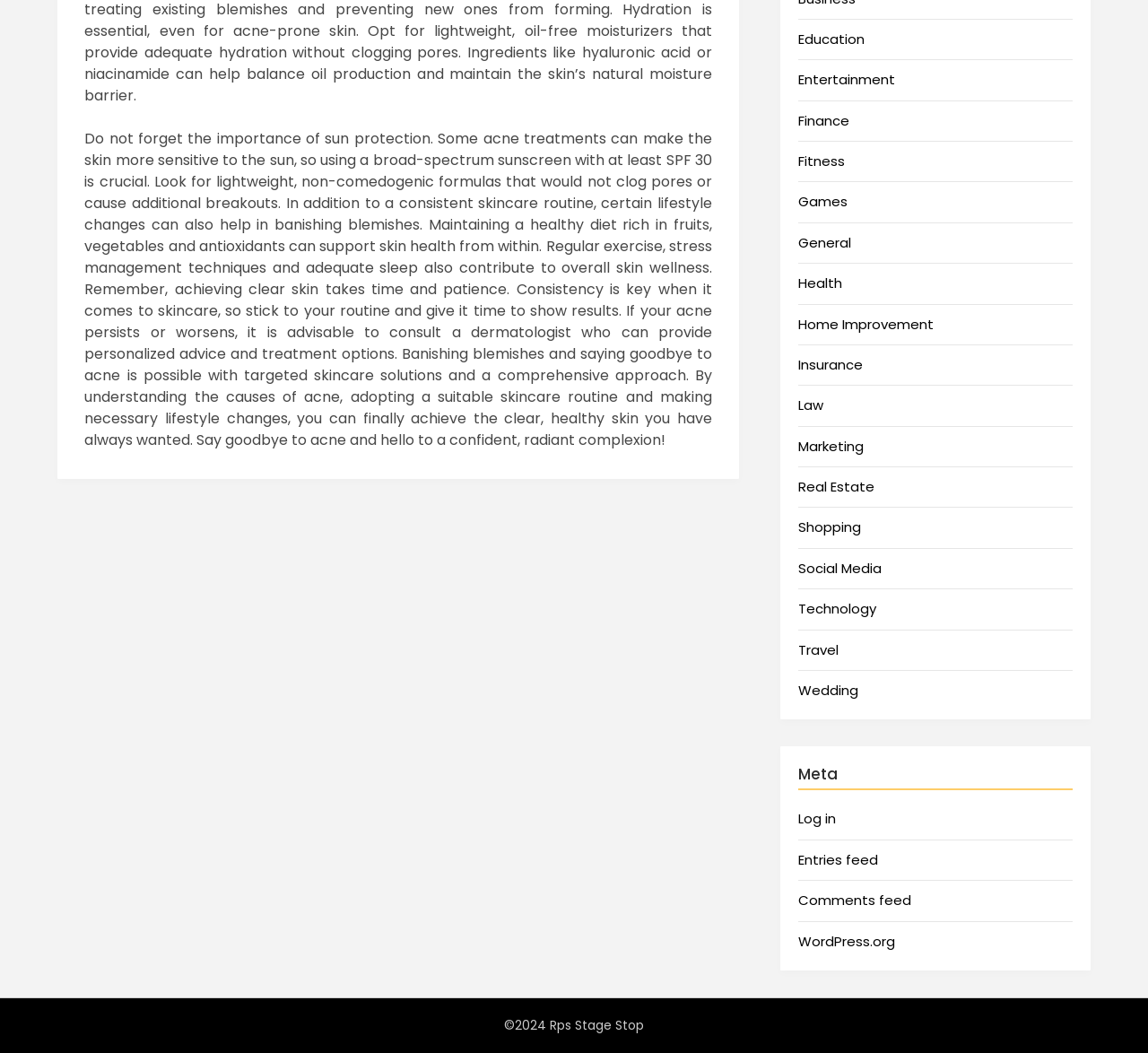Indicate the bounding box coordinates of the clickable region to achieve the following instruction: "Click on Education."

[0.696, 0.028, 0.753, 0.046]